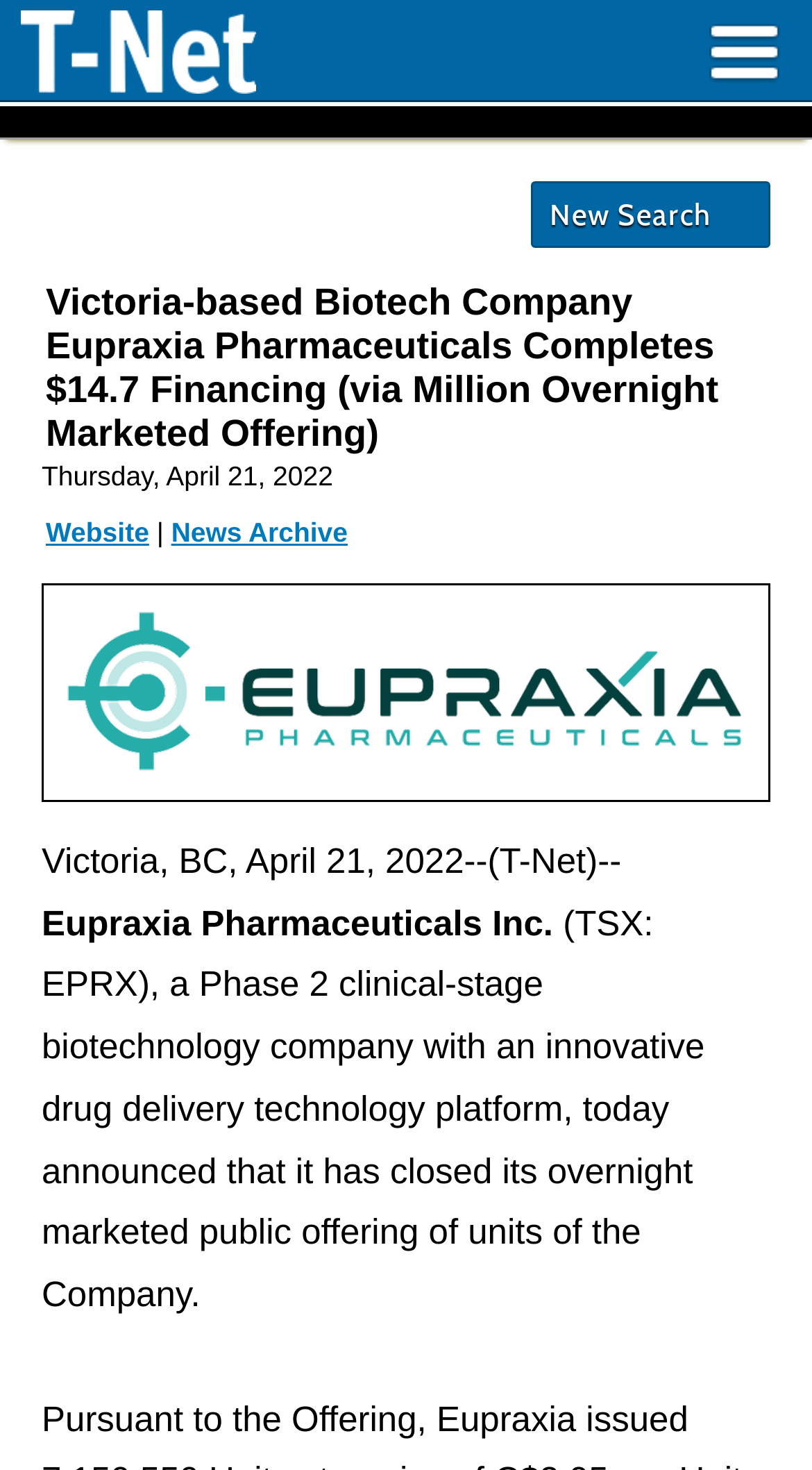Use the details in the image to answer the question thoroughly: 
What is the type of company?

I found the type of company by reading the StaticText element with the text '(TSX: EPRX), a Phase 2 clinical-stage biotechnology company...' at coordinates [0.051, 0.615, 0.681, 0.642]. It indicates that Eupraxia Pharmaceuticals Inc. is a biotechnology company.